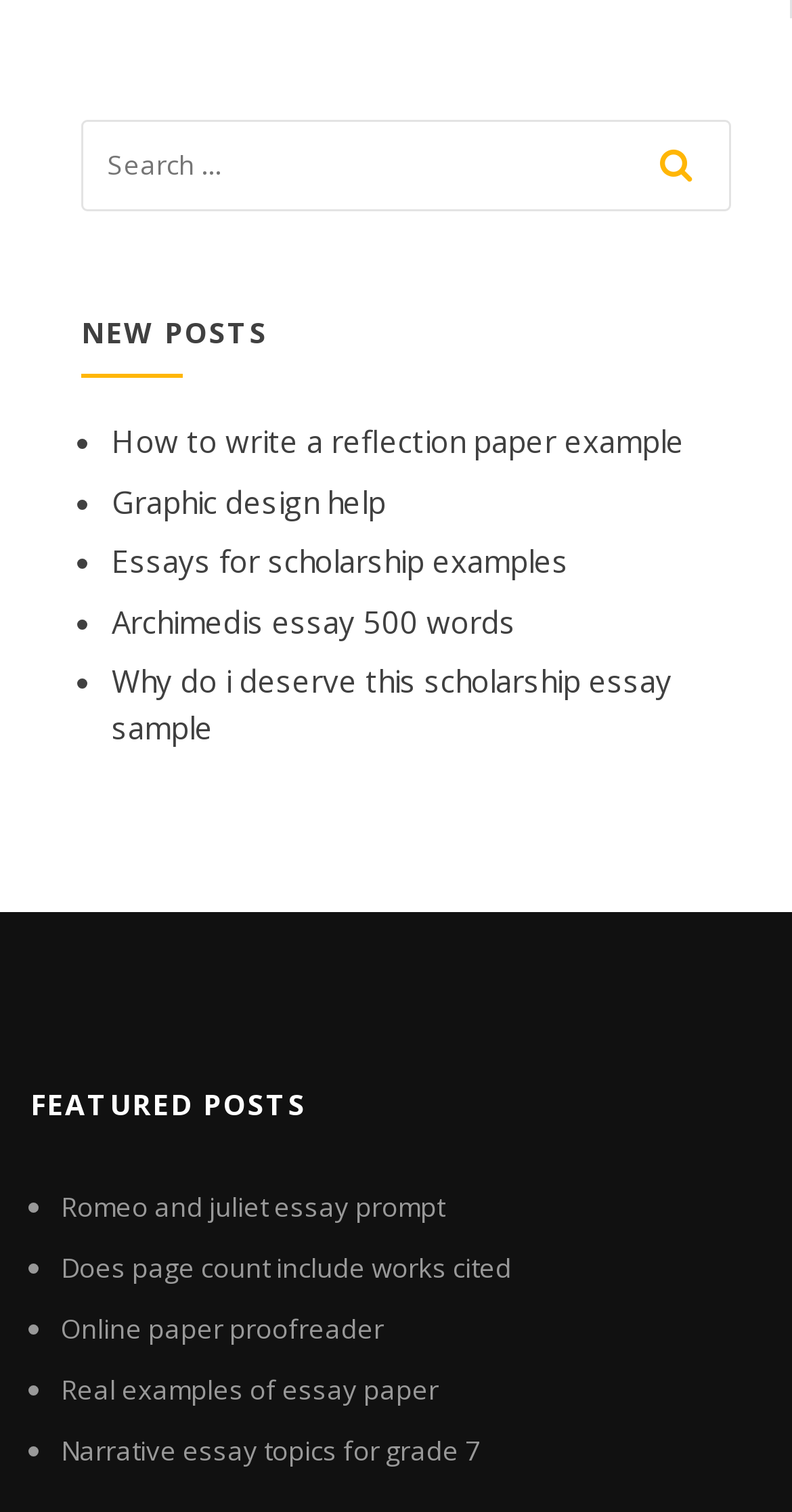Find the bounding box of the element with the following description: "Real examples of essay paper". The coordinates must be four float numbers between 0 and 1, formatted as [left, top, right, bottom].

[0.077, 0.908, 0.554, 0.932]